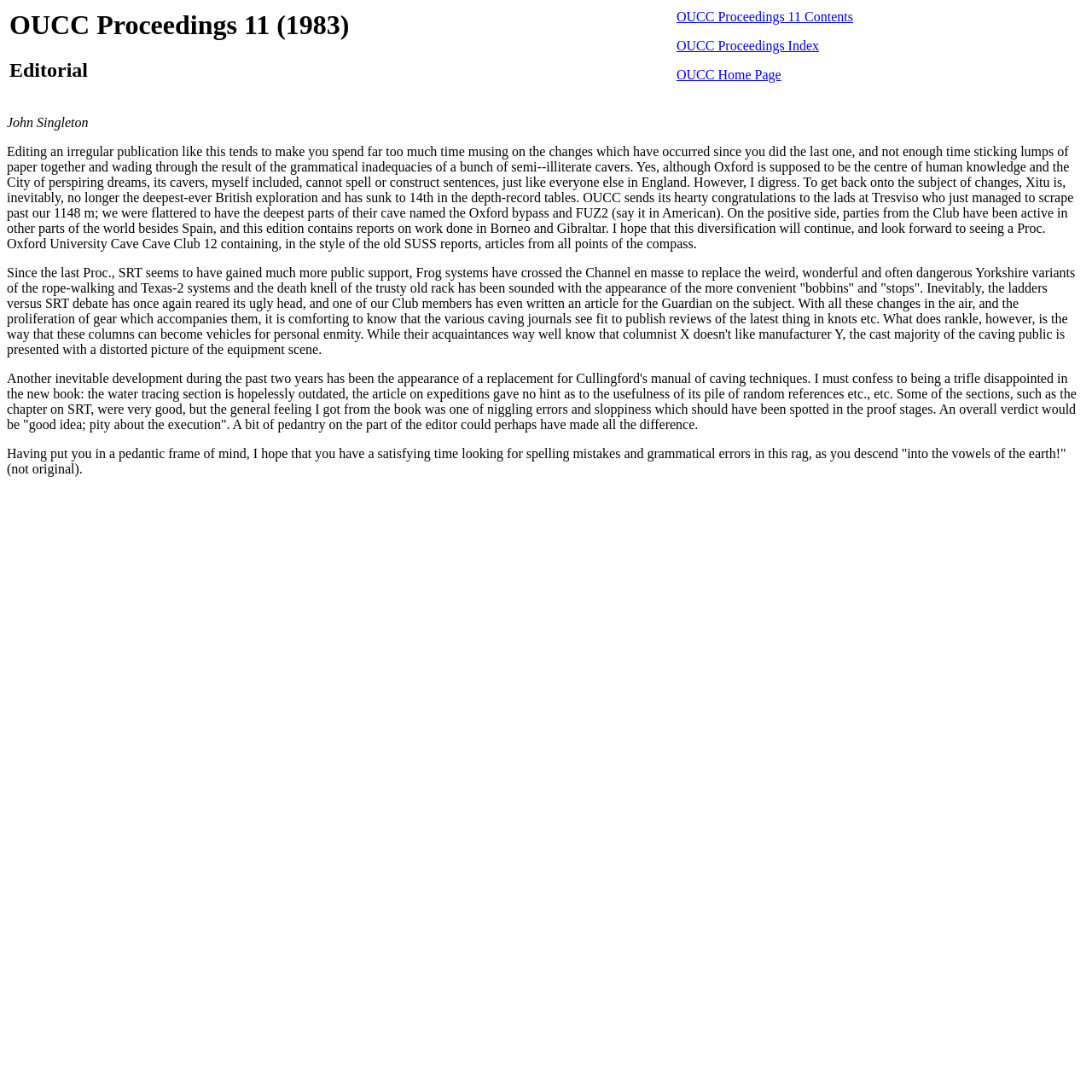Please give a short response to the question using one word or a phrase:
What is the title of the editorial?

OUCC Proceedings 11 (1983)